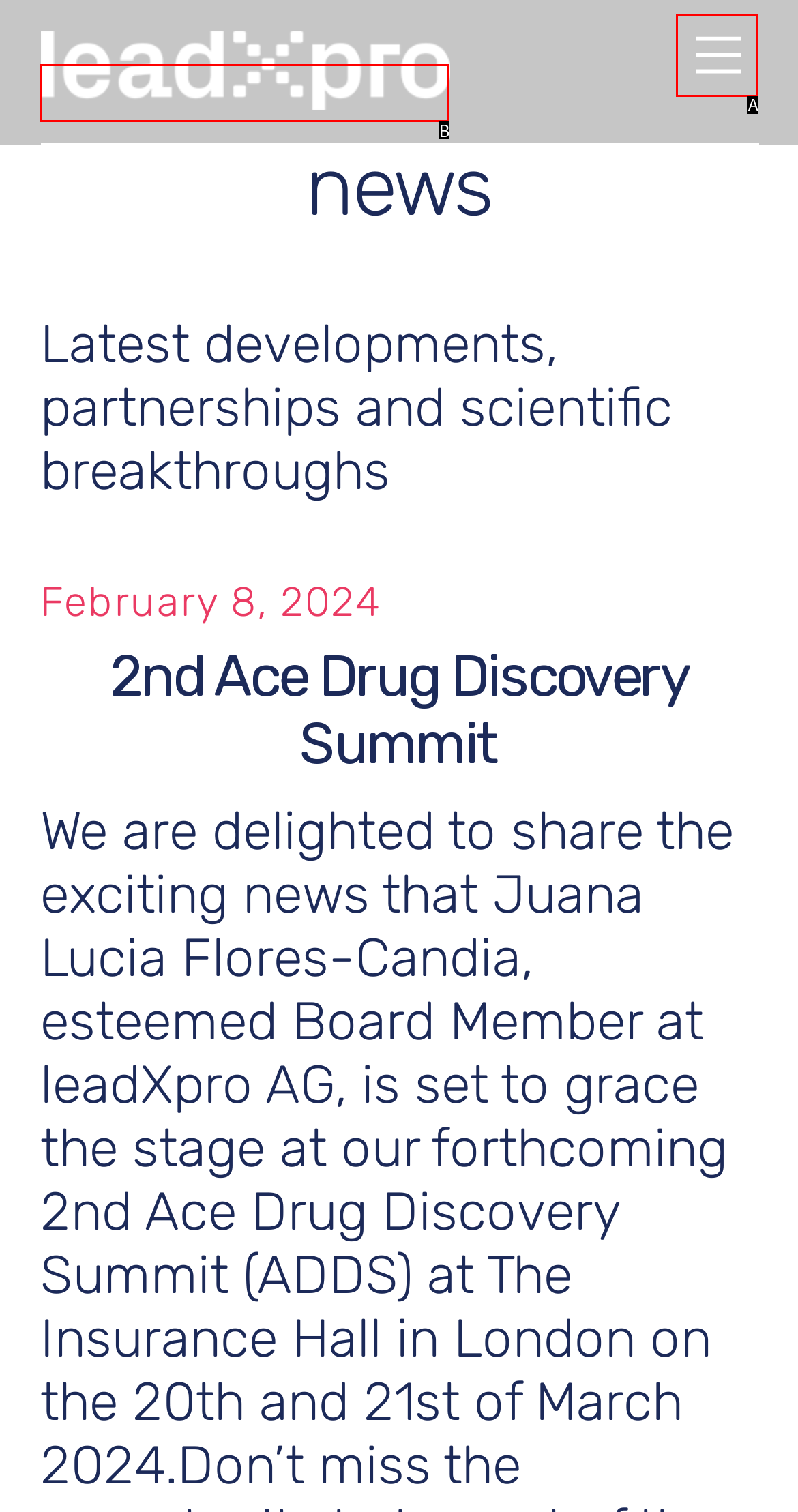Identify the HTML element that matches the description: Menu
Respond with the letter of the correct option.

A